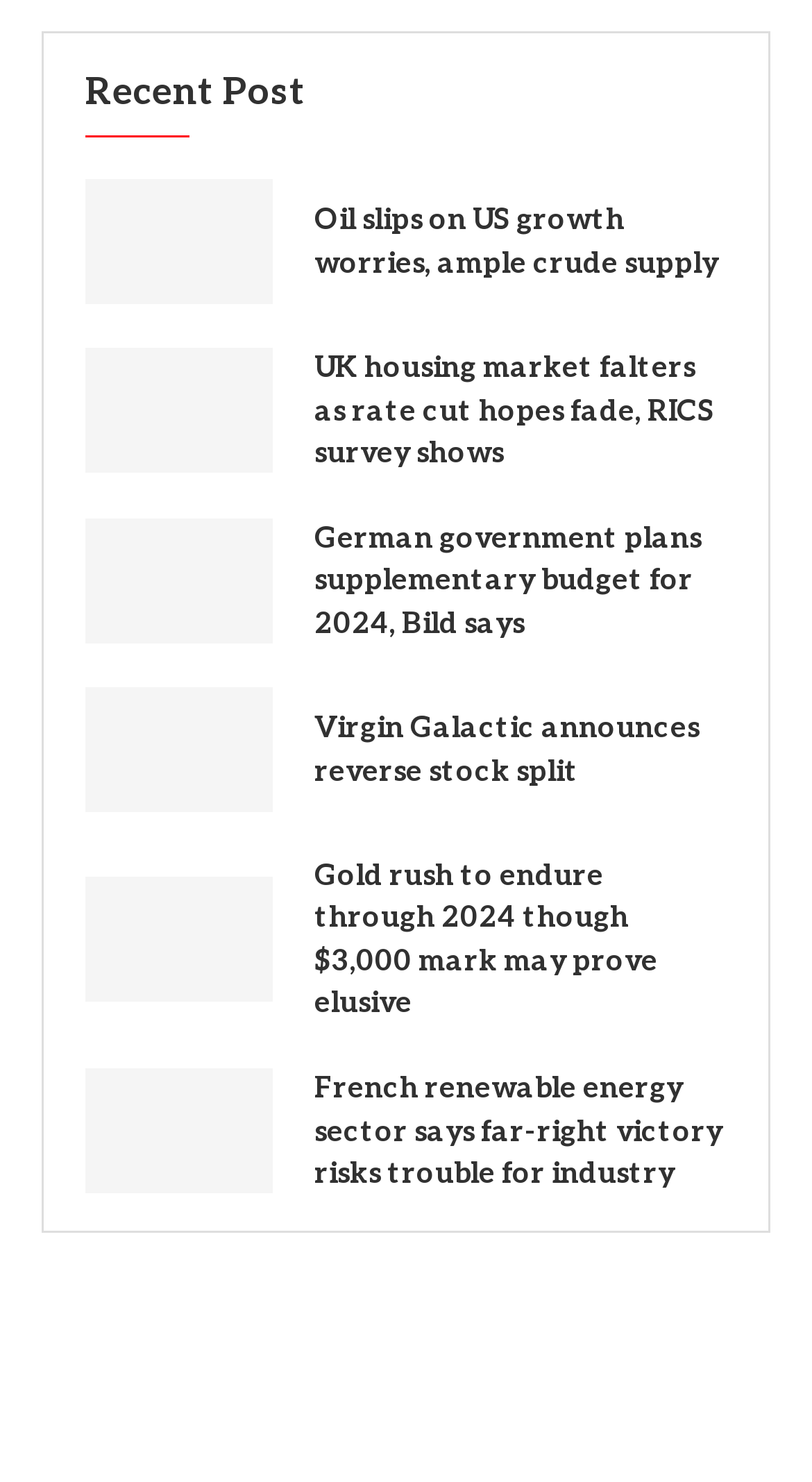What is the vertical position of the fifth post?
Please use the image to provide an in-depth answer to the question.

I compared the y1 and y2 coordinates of the fifth link element with those of the fourth link element. Since the y1 and y2 coordinates of the fifth element are larger than those of the fourth element, the fifth post is below the fourth post.